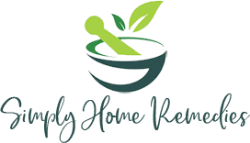By analyzing the image, answer the following question with a detailed response: What color is the text 'Simply Home Remedies' in?

The text 'Simply Home Remedies' in the logo is written in an elegant, flowing script and is presented in a dark shade, which complements the fresh green elements and emphasizes the brand's focus on natural remedies.